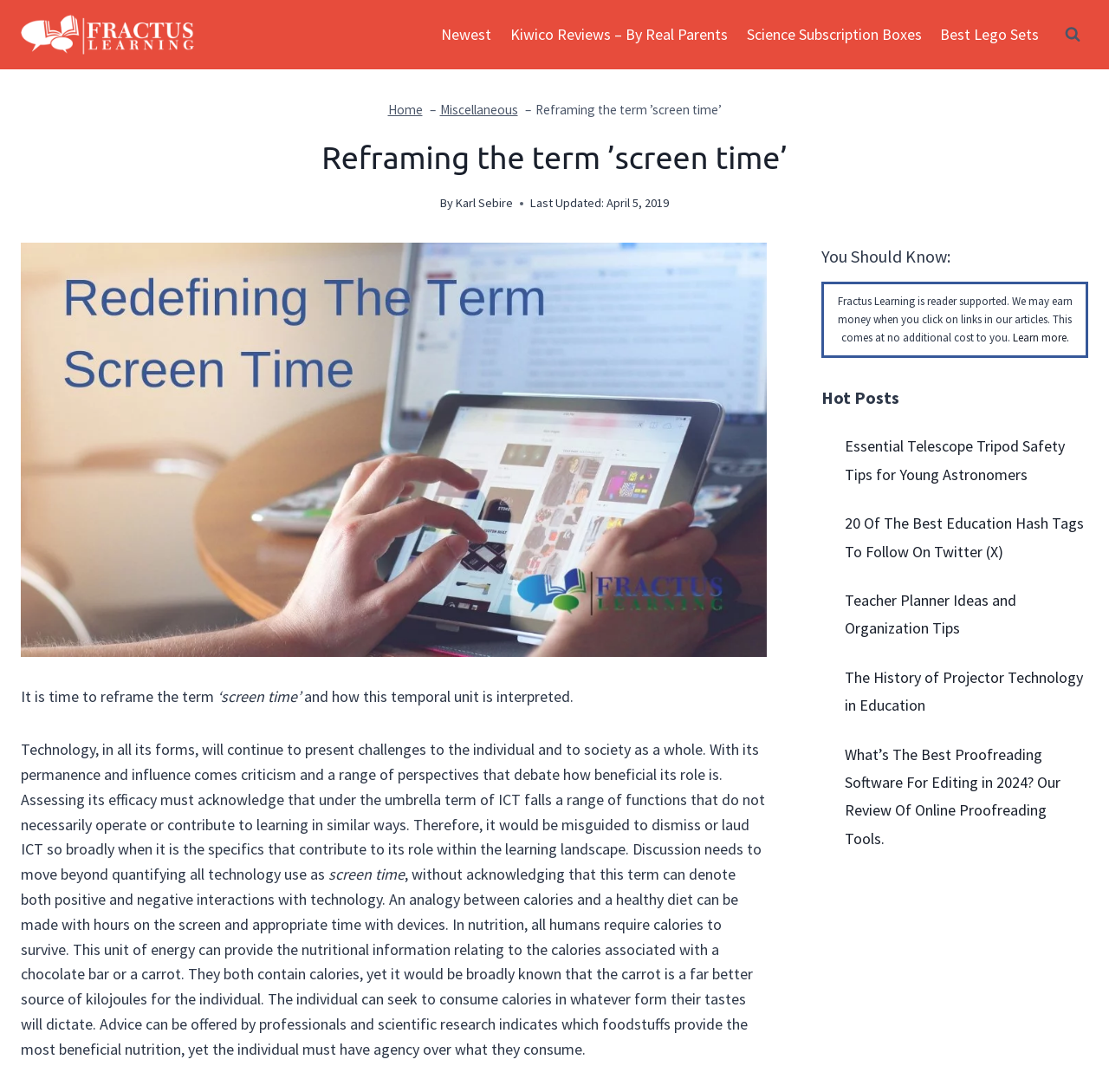Predict the bounding box coordinates of the UI element that matches this description: "Learn more.". The coordinates should be in the format [left, top, right, bottom] with each value between 0 and 1.

[0.913, 0.302, 0.964, 0.316]